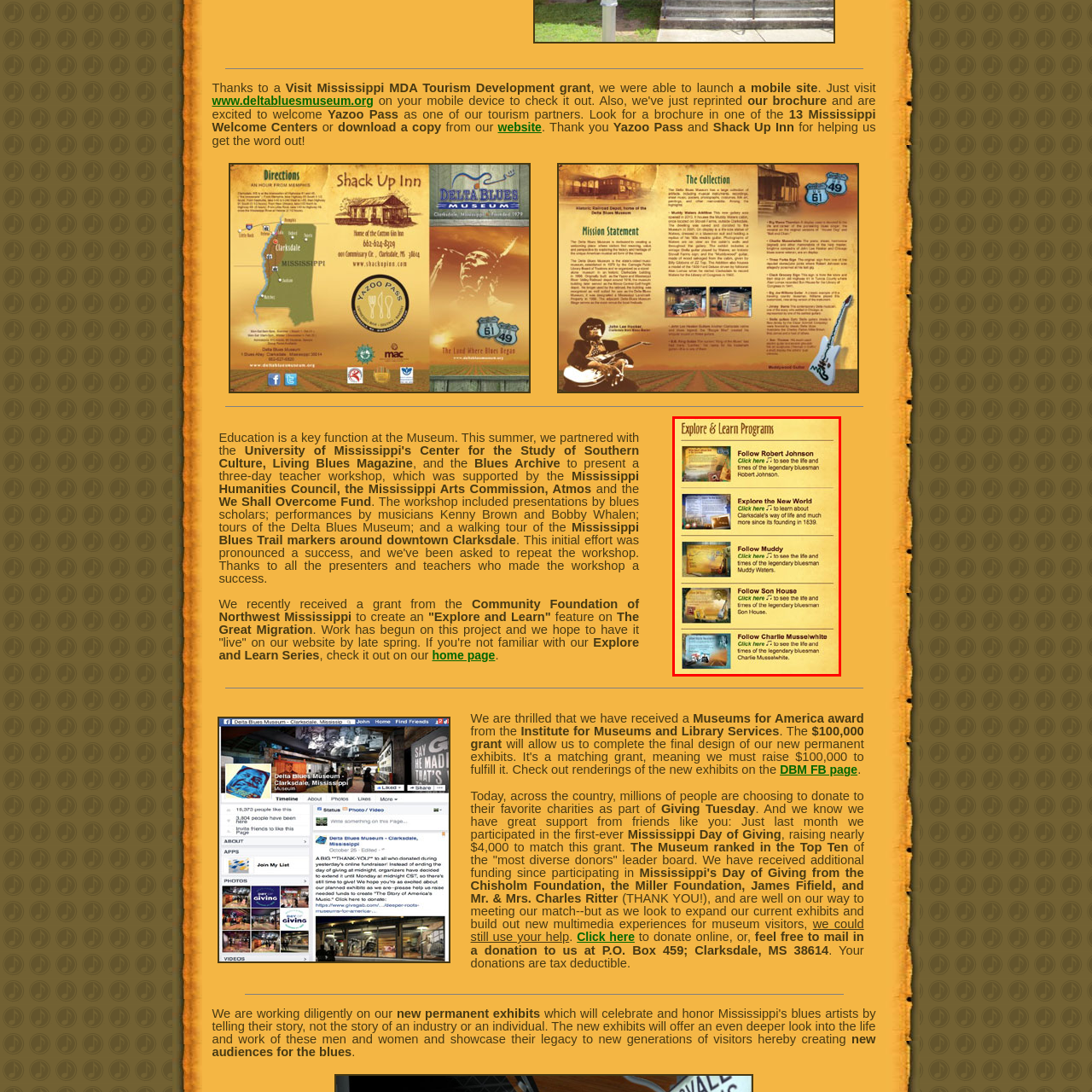Direct your attention to the section marked by the red bounding box and construct a detailed answer to the following question based on the image: What is the theme of the display?

The display features titles highlighting influential figures in the world of blues music, such as Robert Johnson, Muddy Waters, Son House, and Charlie Musselwhite, indicating that the theme of the display is blues music.